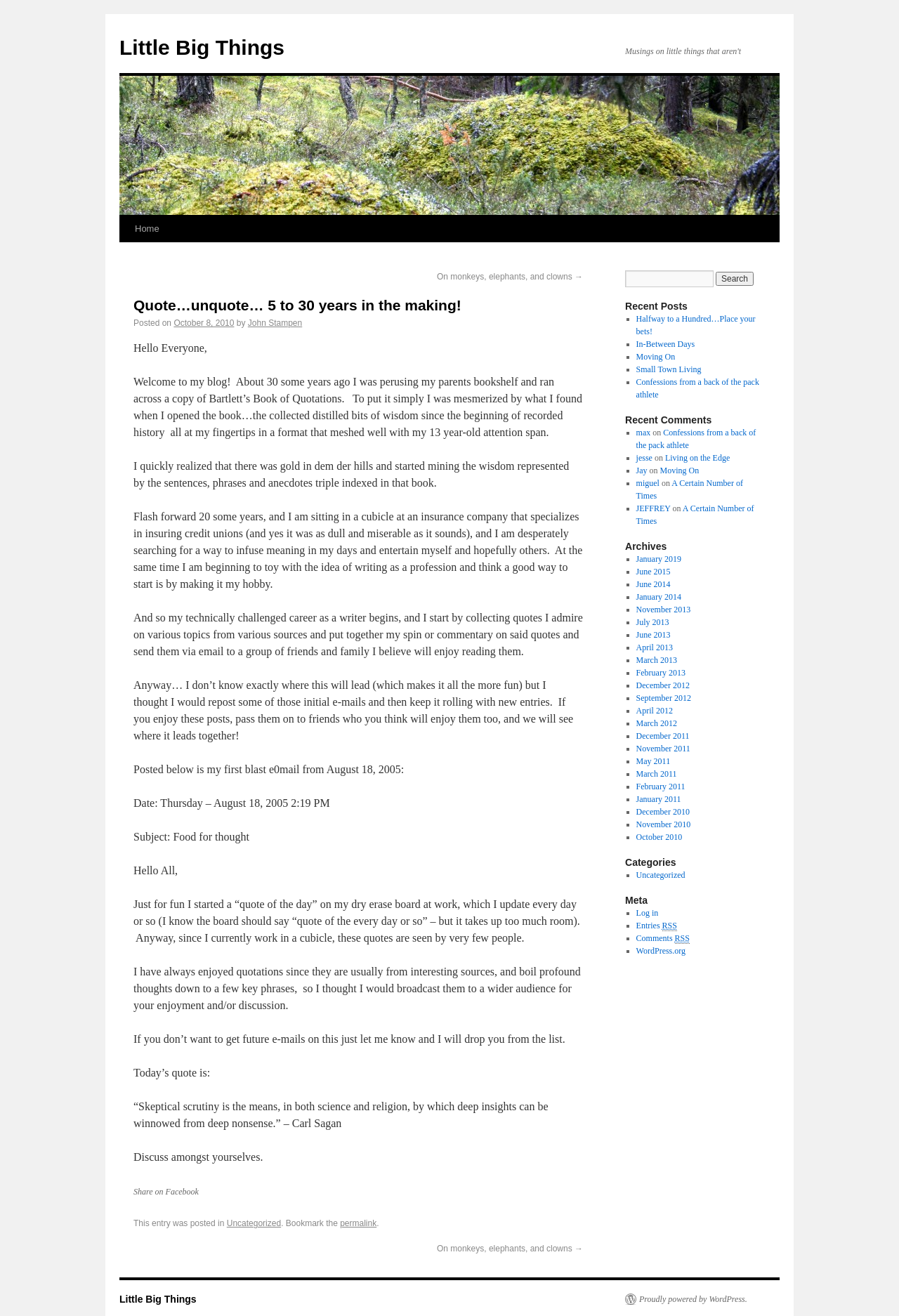Utilize the information from the image to answer the question in detail:
How many recent posts are listed?

There are 5 recent posts listed, which are 'Halfway to a Hundred…Place your bets!', 'In-Between Days', 'Moving On', 'Small Town Living', and 'Confessions from a back of the pack athlete'.